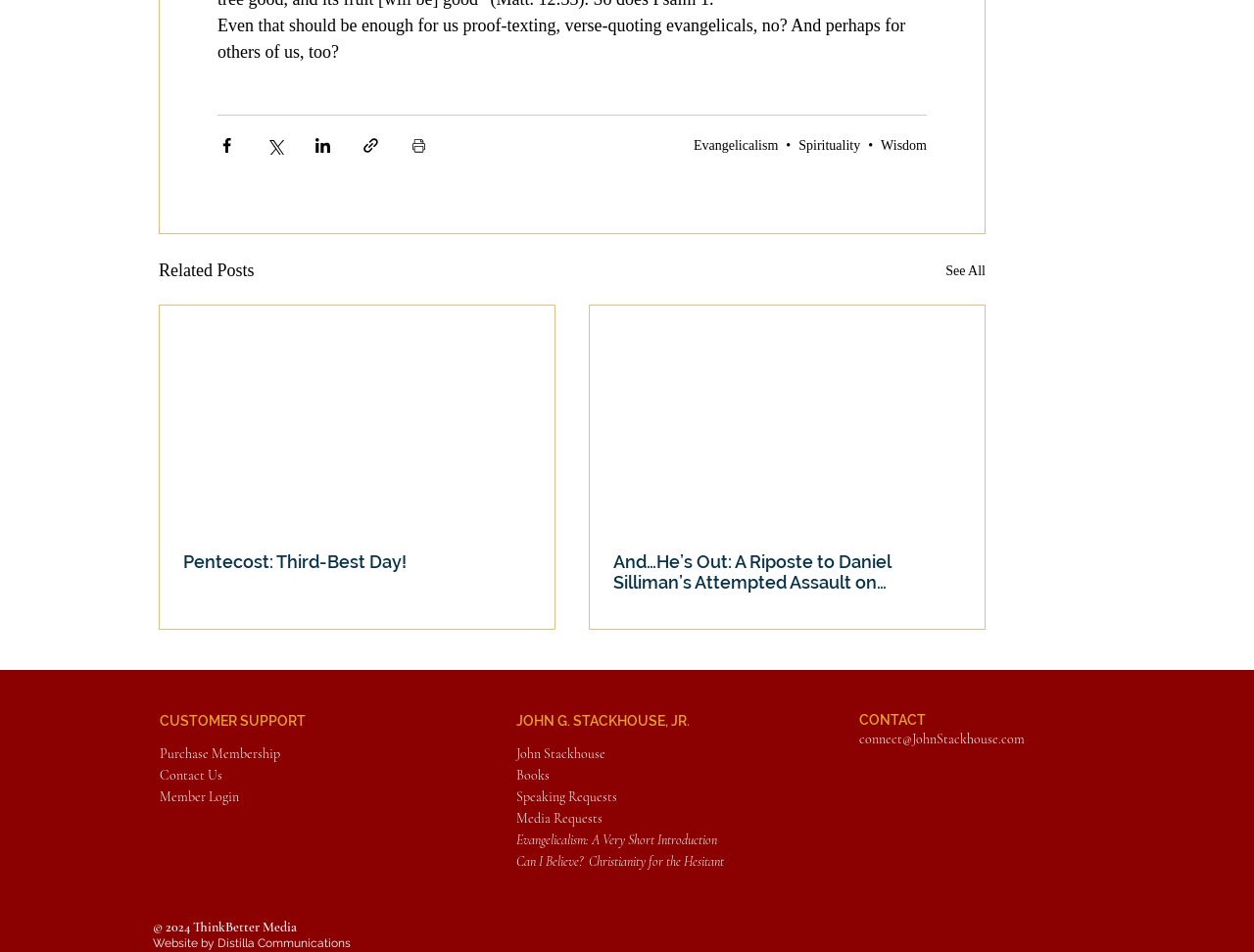What is the name of the company that developed the website?
Provide a short answer using one word or a brief phrase based on the image.

Distilla Communications